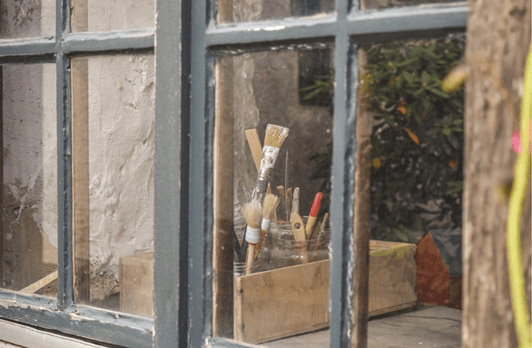Create a vivid and detailed description of the image.

The image captures a charming view through a rustic window, revealing a cozy workspace filled with art supplies. Inside a wooden box, various brushes with bristle tips are neatly organized, alongside jars that contain more artistic tools. The soft light filters through the window panes, highlighting the textures of the brushes and the wooden box, while hints of greenery are visible in the background, suggesting a serene and inspiring environment for creativity. The setting evokes a sense of craftsmanship and artistic exploration, inviting viewers to imagine the projects that might take place in this inviting space.